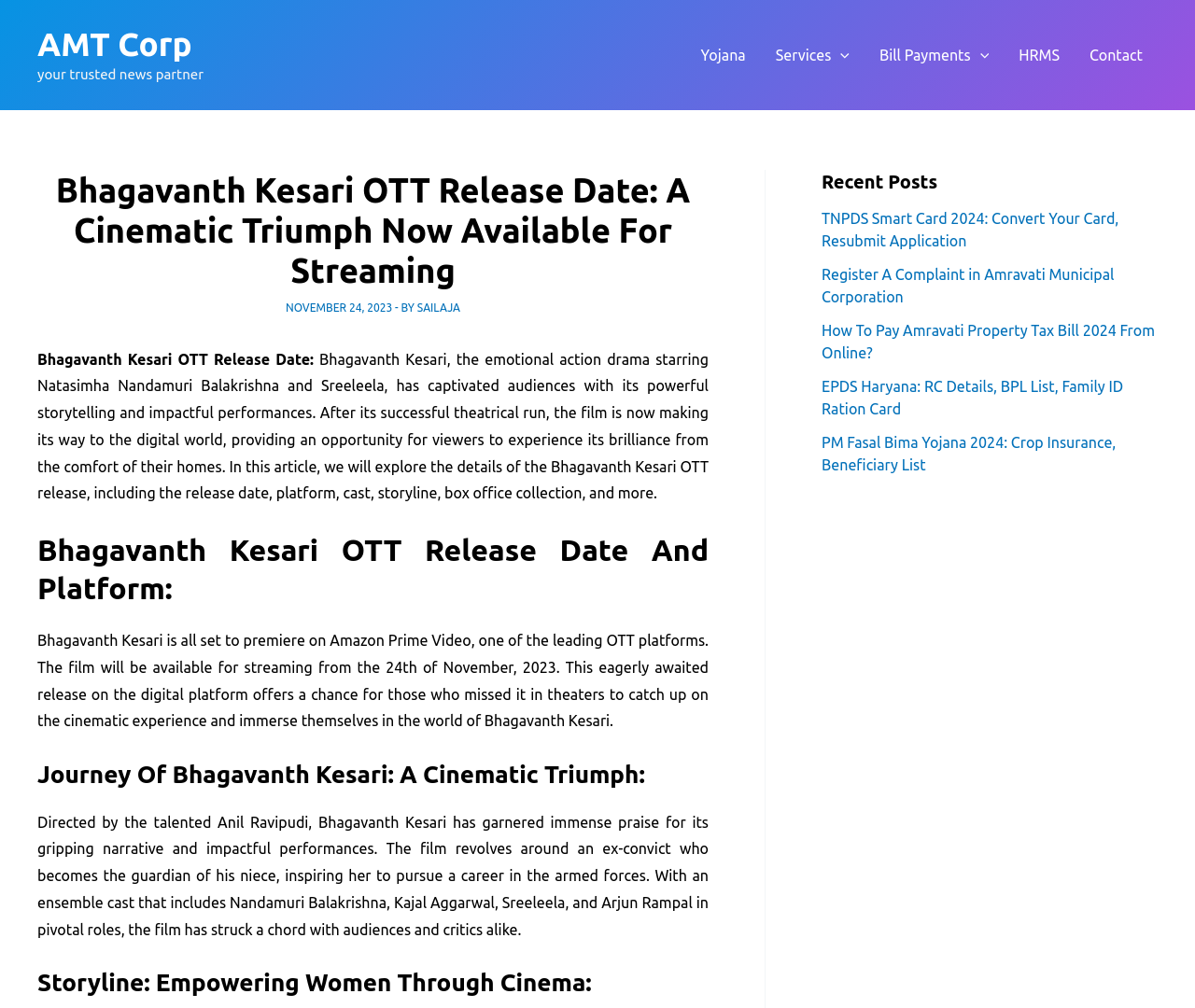Find the bounding box coordinates of the element to click in order to complete this instruction: "Click on the 'Yojana' link". The bounding box coordinates must be four float numbers between 0 and 1, denoted as [left, top, right, bottom].

[0.574, 0.013, 0.637, 0.096]